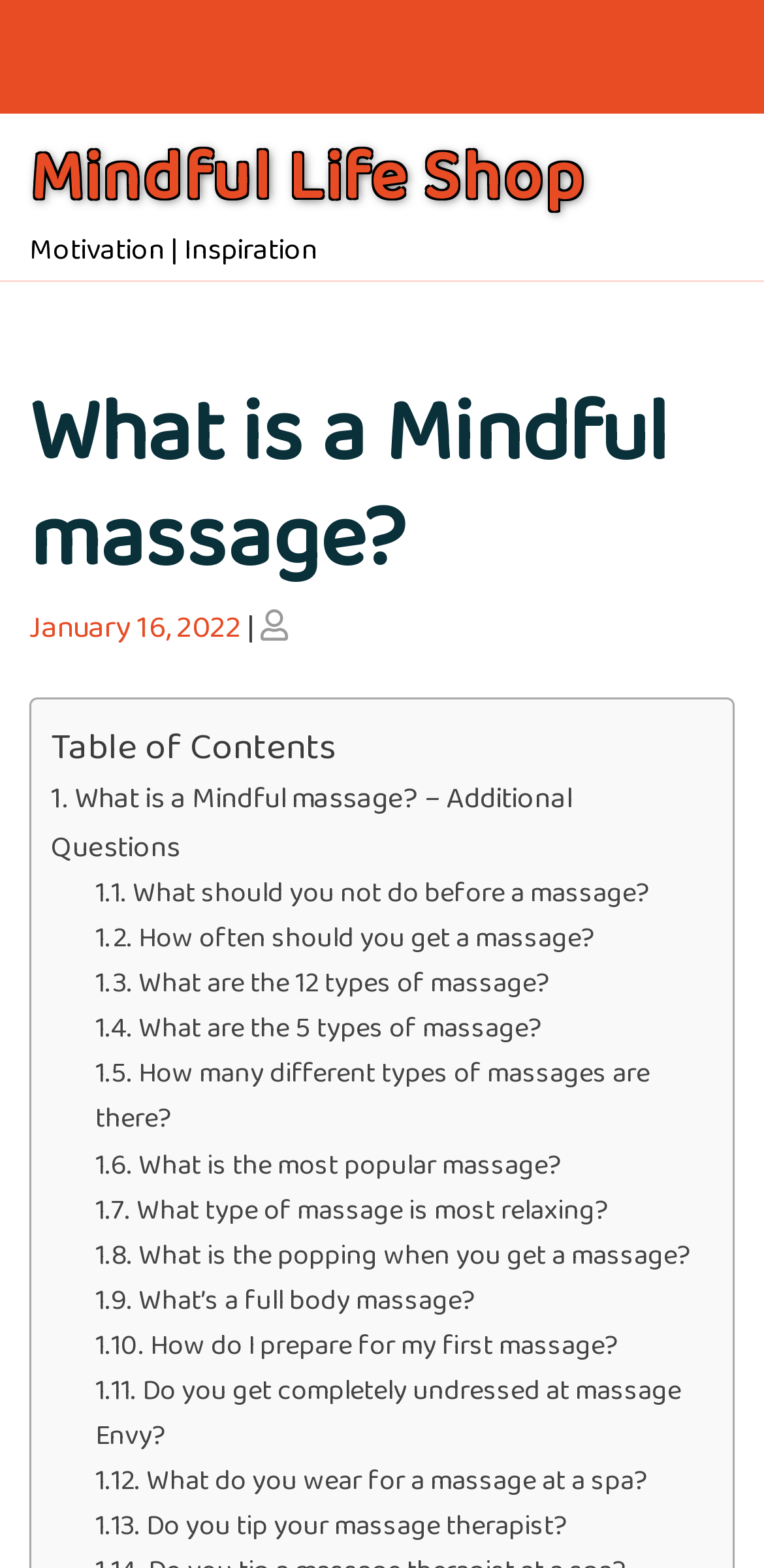Describe the webpage meticulously, covering all significant aspects.

This webpage is about Mindful massage, a unique blend of calming, gentle, yet firm, intuitive, aromatherapy, and therapeutic massage techniques combined with guided mindfulness-based stress reduction meditation. 

At the top left of the page, there is a link to "Mindful Life Shop". Next to it, there is a static text "Motivation | Inspiration". Below these elements, there is a header section with a heading "What is a Mindful massage?" followed by a posted date "January 16, 2022". 

On the left side of the page, there is a table of contents section. Below this section, there are multiple links to related questions about massage, such as "What is a Mindful massage? – Additional Questions", "What should you not do before a massage?", "How often should you get a massage?", and many more. These links are arranged vertically, with the first link starting from the top left and the last link ending at the bottom left of the page.